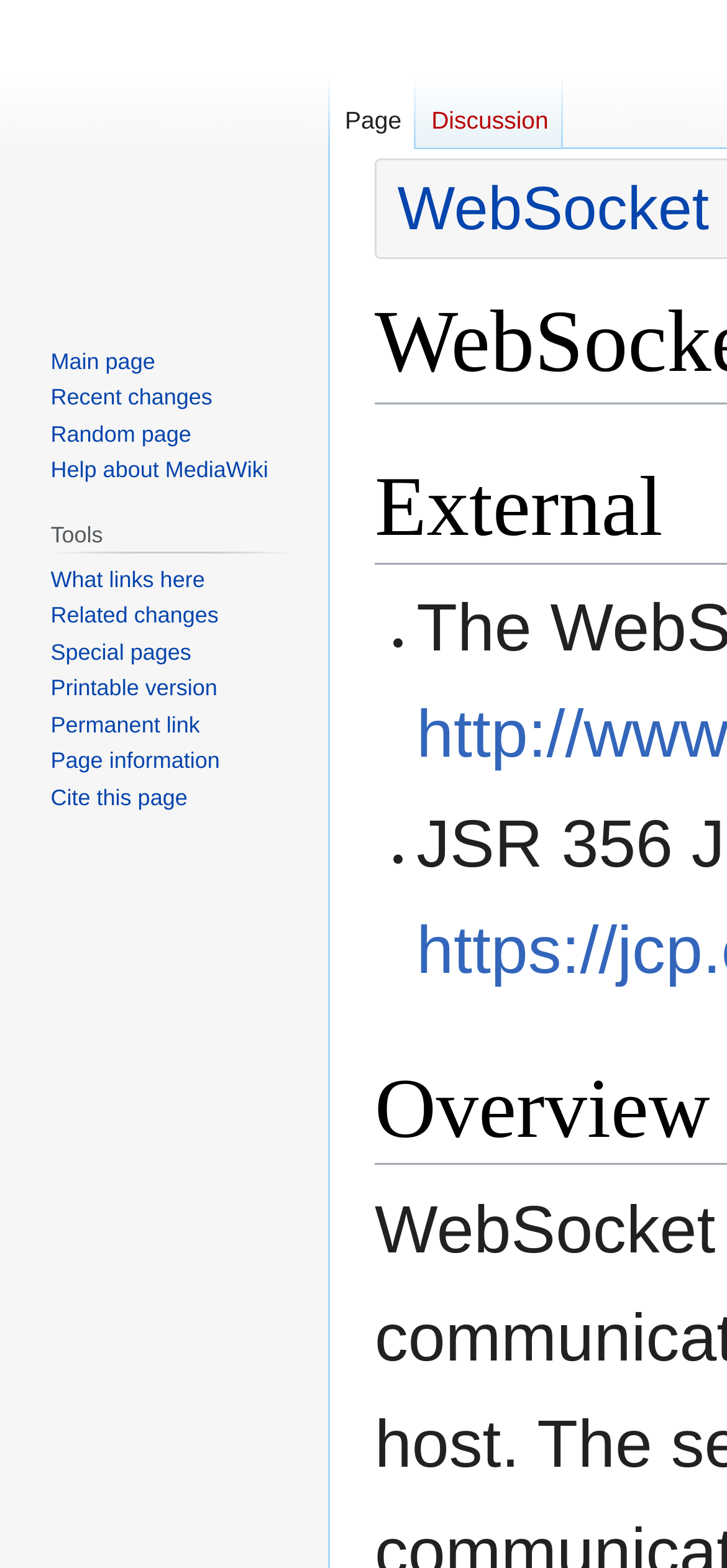Identify the bounding box coordinates for the element you need to click to achieve the following task: "Go to page". The coordinates must be four float values ranging from 0 to 1, formatted as [left, top, right, bottom].

[0.454, 0.048, 0.573, 0.095]